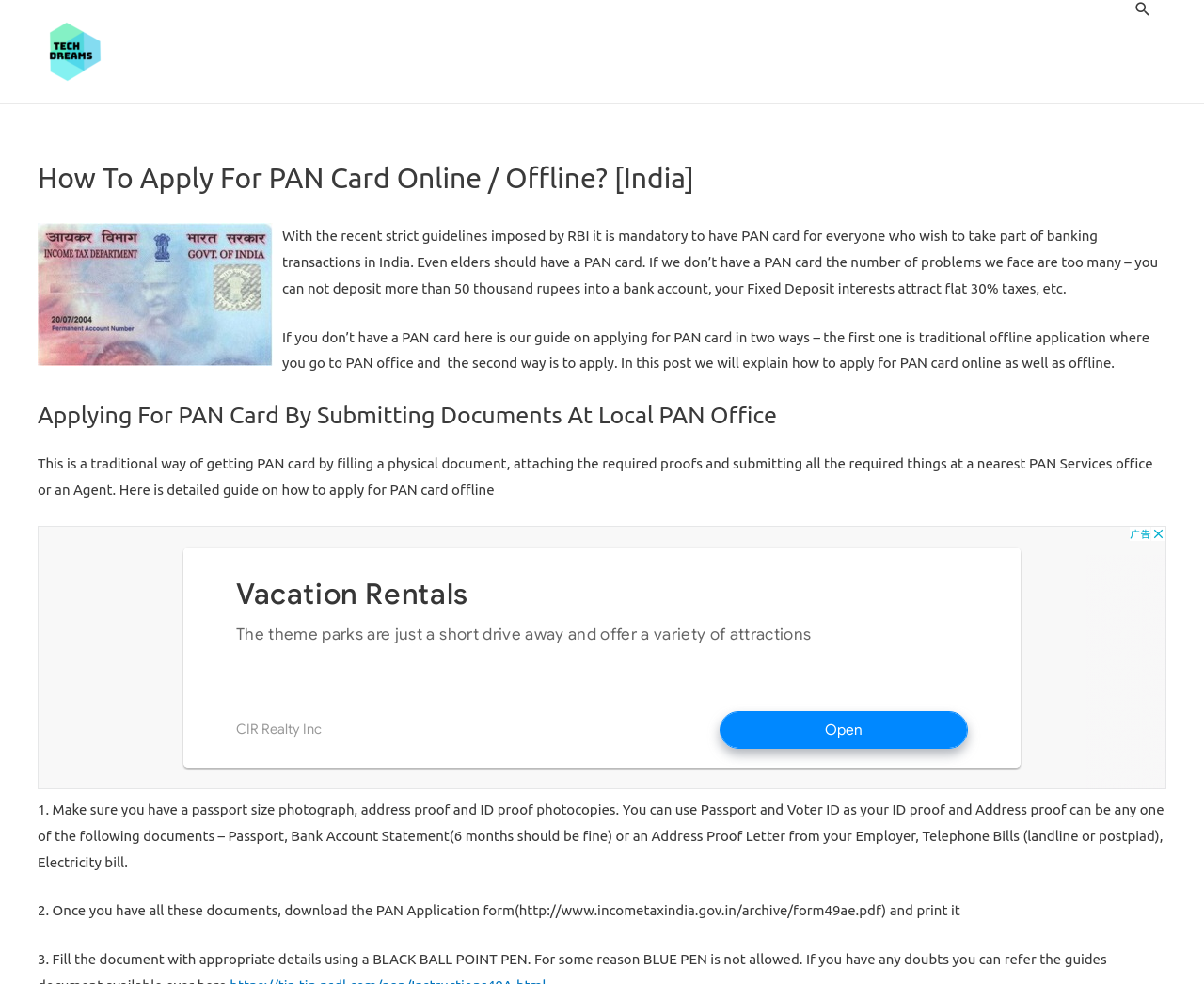Look at the image and give a detailed response to the following question: Where can you download the PAN Application form from?

The webpage instructs to download the PAN Application form from the official income tax India website, specifically from the URL http://www.incometaxindia.gov.in/archive/form49ae.pdf.